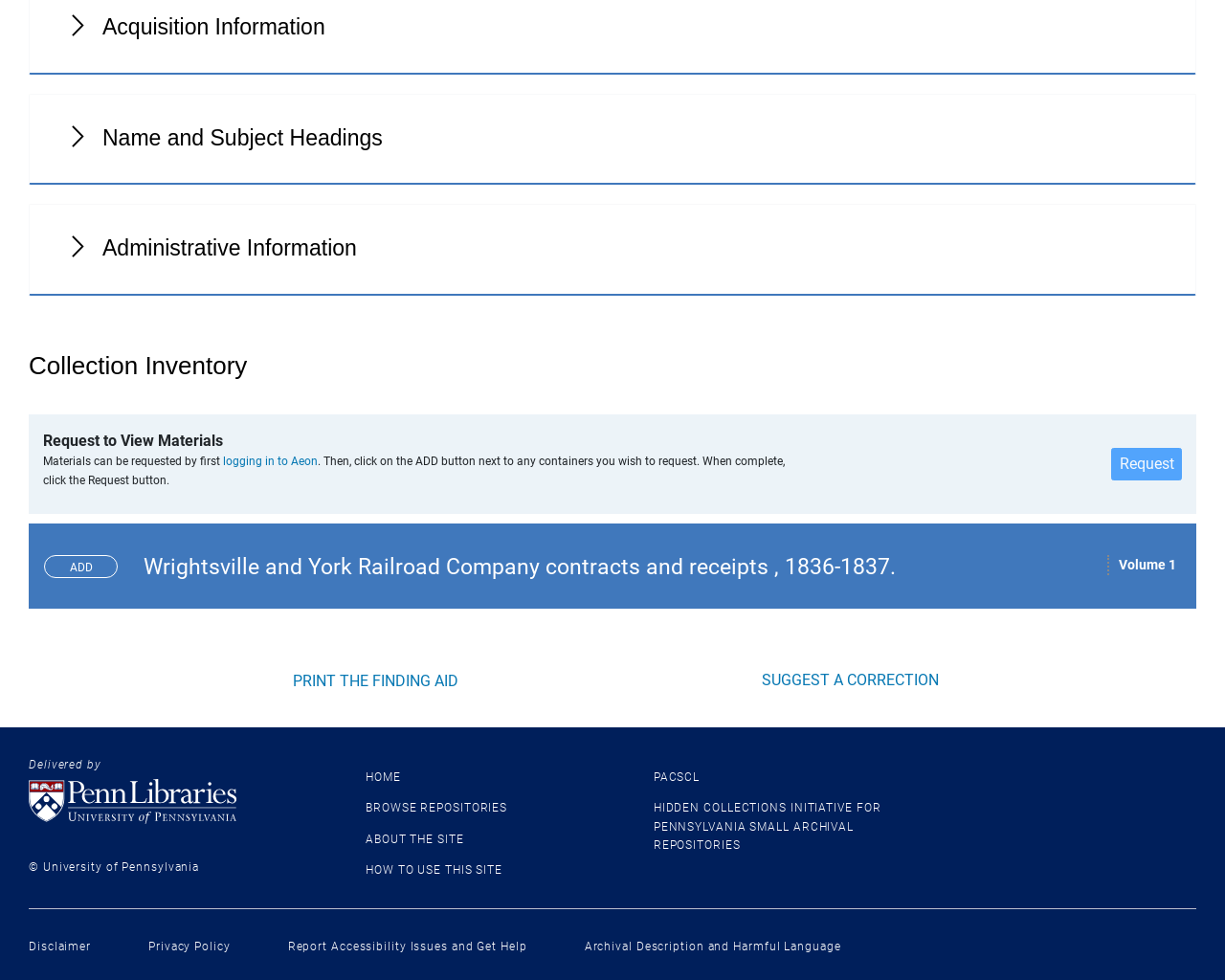Specify the bounding box coordinates for the region that must be clicked to perform the given instruction: "Request to view materials".

[0.907, 0.457, 0.965, 0.49]